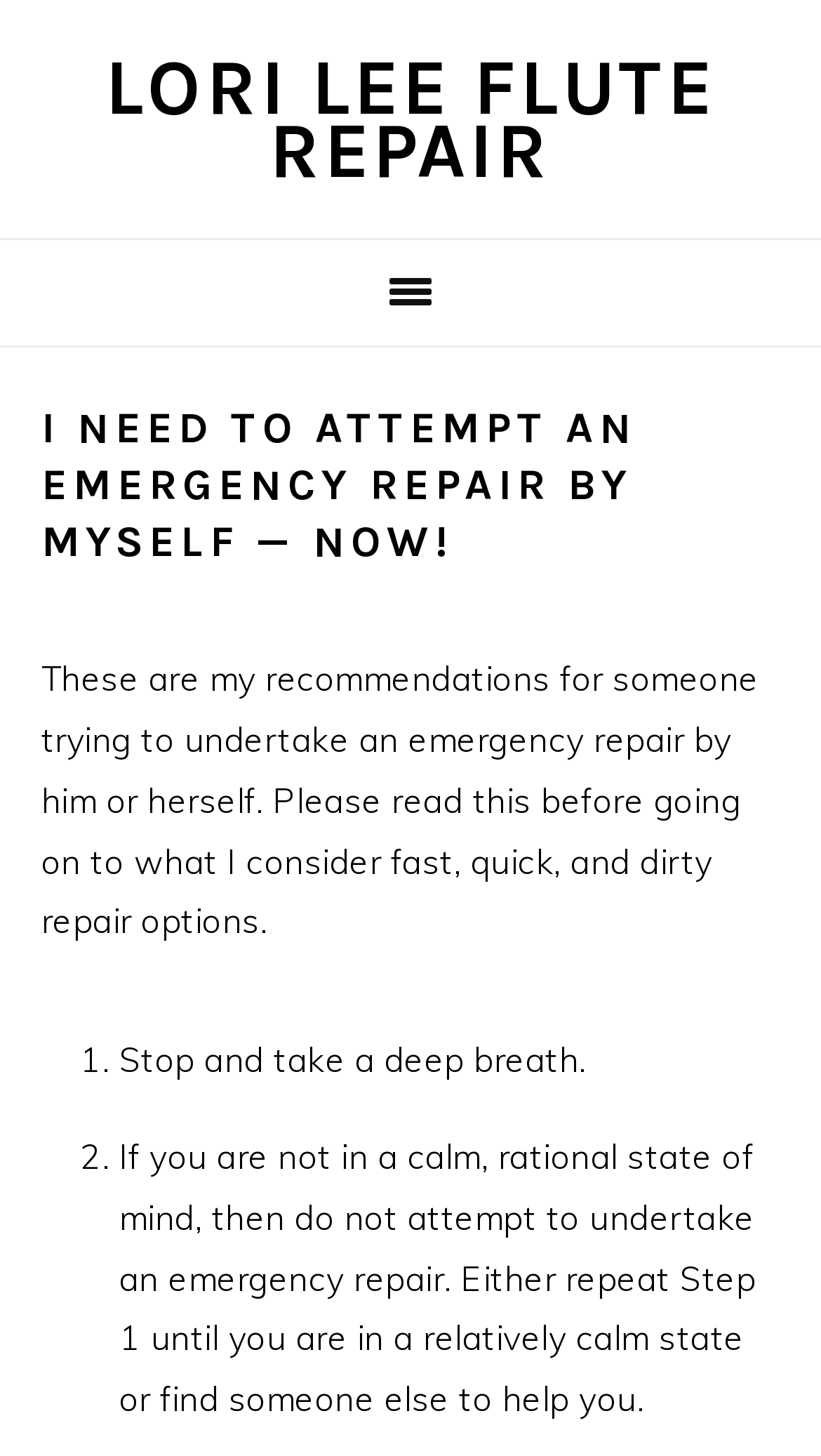Locate the bounding box coordinates for the element described below: "Lori Lee flute repair". The coordinates must be four float values between 0 and 1, formatted as [left, top, right, bottom].

[0.128, 0.029, 0.872, 0.134]